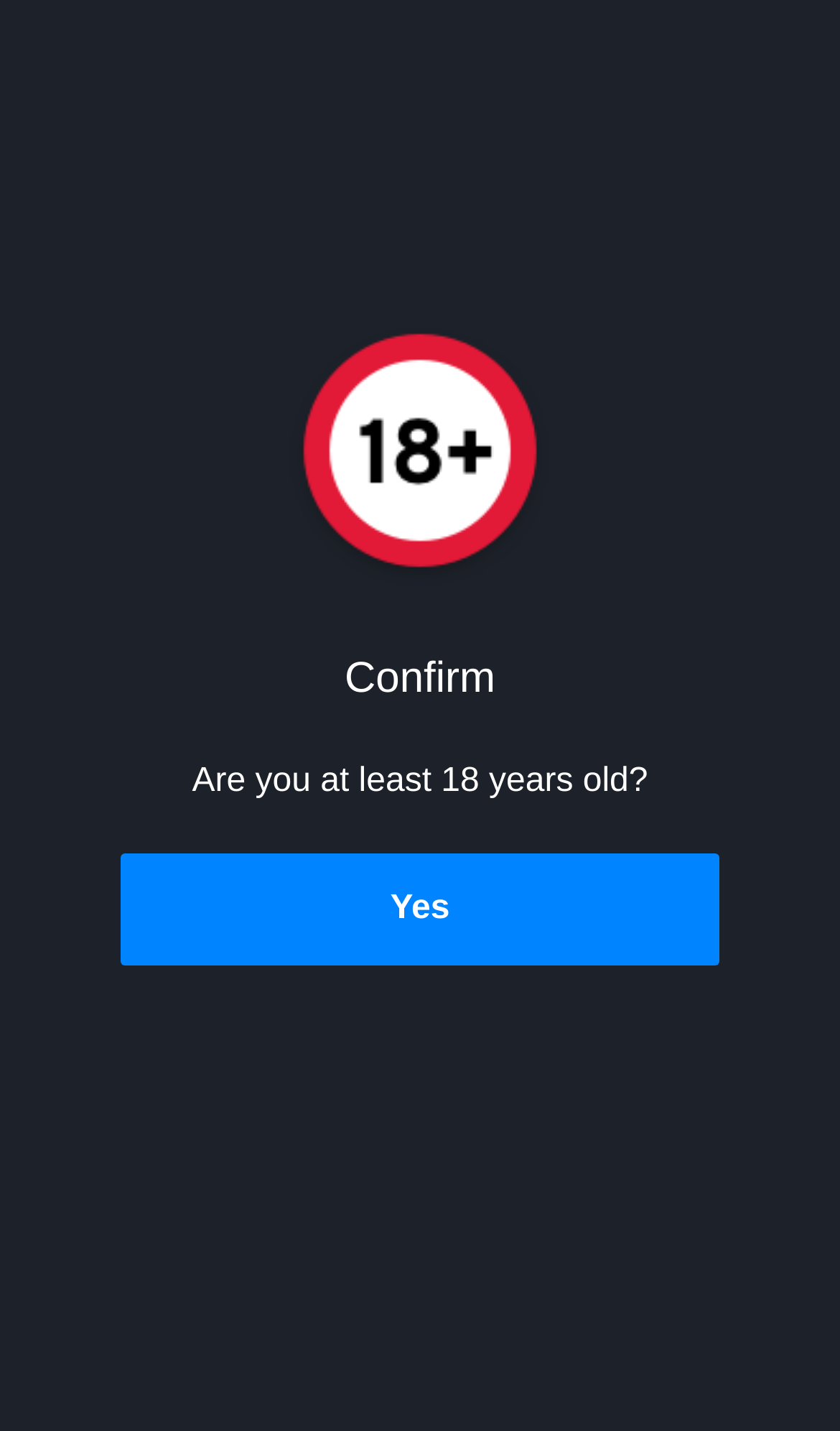Please determine the bounding box of the UI element that matches this description: Yes. The coordinates should be given as (top-left x, top-left y, bottom-right x, bottom-right y), with all values between 0 and 1.

[0.0, 0.596, 1.0, 0.675]